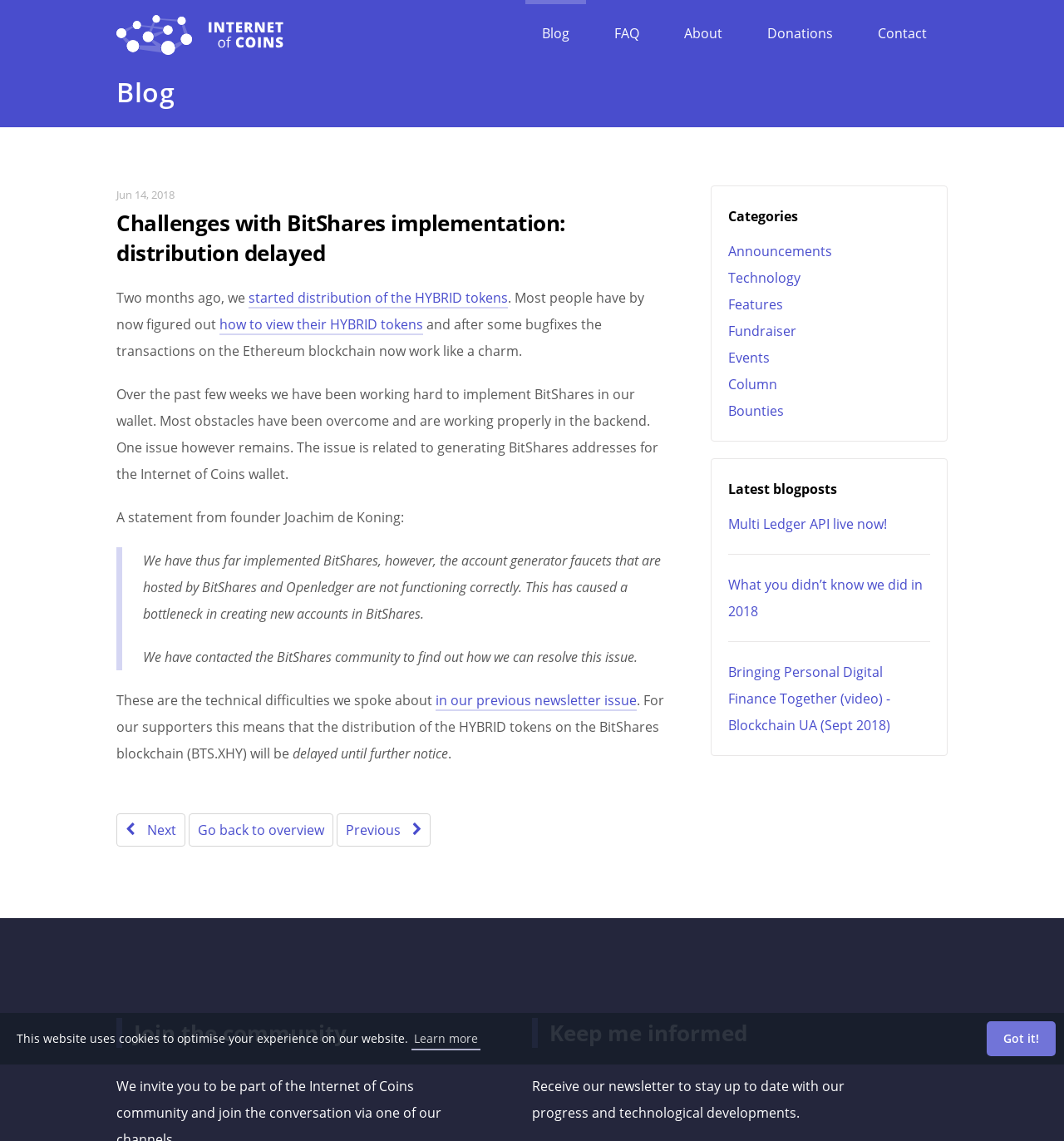Create a detailed summary of the webpage's content and design.

This webpage is about the Internet of Coins Foundation, which supports the development of decentralized finance. At the top of the page, there is a cookie consent dialog with a message about the website using cookies to optimize the user's experience. Below the dialog, there is a logo of Internet of Coins, which is an image with a link to the website's homepage.

The main content of the webpage is a blog post titled "Challenges with BitShares implementation: distribution delayed." The post is dated June 14, 2018, and it discusses the challenges the foundation faced while implementing BitShares in their wallet. The post explains that most obstacles have been overcome, but one issue remains, which is related to generating BitShares addresses for the Internet of Coins wallet.

The post includes a statement from the founder, Joachim de Koning, who explains that the account generator faucets hosted by BitShares and Openledger are not functioning correctly, causing a bottleneck in creating new accounts in BitShares. The foundation has contacted the BitShares community to resolve this issue.

The distribution of HYBRID tokens on the BitShares blockchain (BTS.XHY) will be delayed until further notice. The post also mentions that the foundation has been working hard to implement BitShares in their wallet and that most people have figured out how to view their HYBRID tokens.

On the right side of the page, there are links to various categories, including Announcements, Technology, Features, Fundraiser, Events, Column, and Bounties. Below the categories, there are links to the latest blog posts, including "Multi Ledger API live now!", "What you didn’t know we did in 2018", and "Bringing Personal Digital Finance Together (video) - Blockchain UA (Sept 2018)".

At the bottom of the page, there are two headings: "Join the community" and "Keep me informed." Below the headings, there is a message encouraging users to receive the newsletter to stay up to date with the foundation's progress and technological developments.